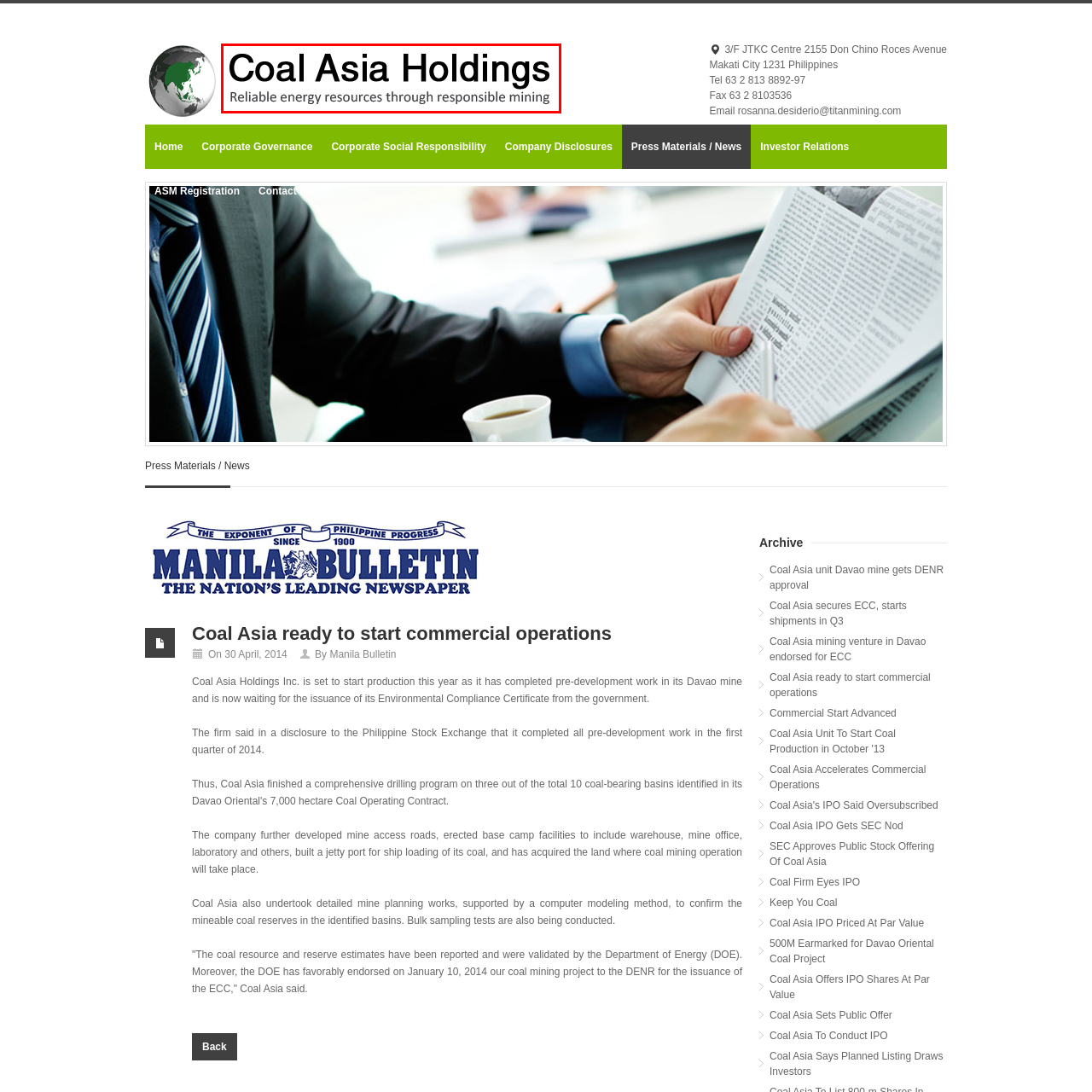Examine the image inside the red bounding box and deliver a thorough answer to the question that follows, drawing information from the image: What does the logo and tagline work together to reinforce?

According to the caption, the logo's design and the succinct tagline work together to reinforce the company's mission and values to stakeholders and clients alike, suggesting that the logo and tagline are intentionally designed to convey the company's purpose and principles.